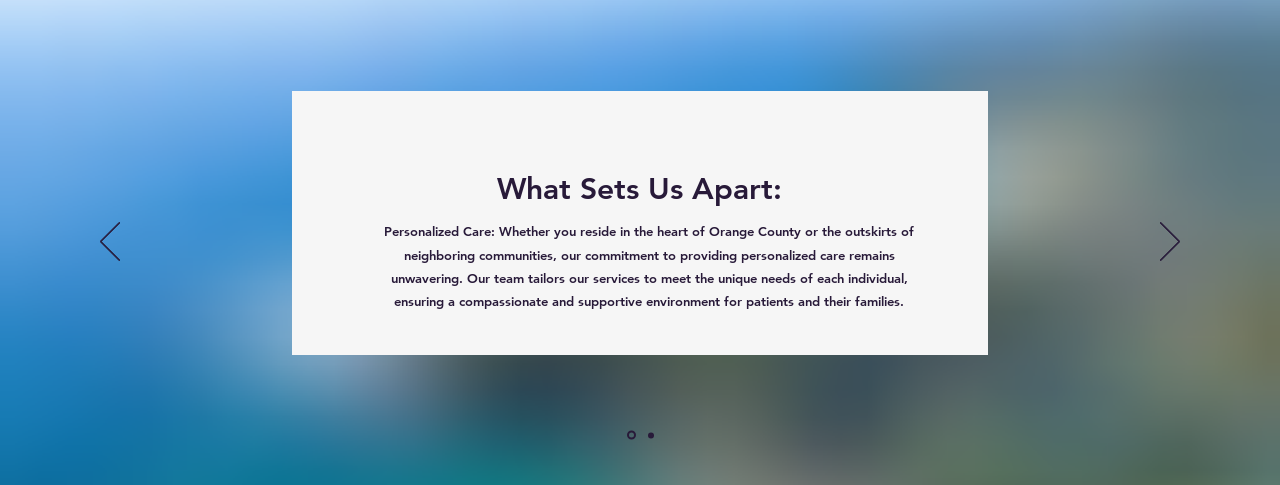What is the tone of the background color?
With the help of the image, please provide a detailed response to the question.

The tone of the background color is calming, as it features a soothing blend of blue hues, which aligns with the message of compassion and care, creating a peaceful visual context.